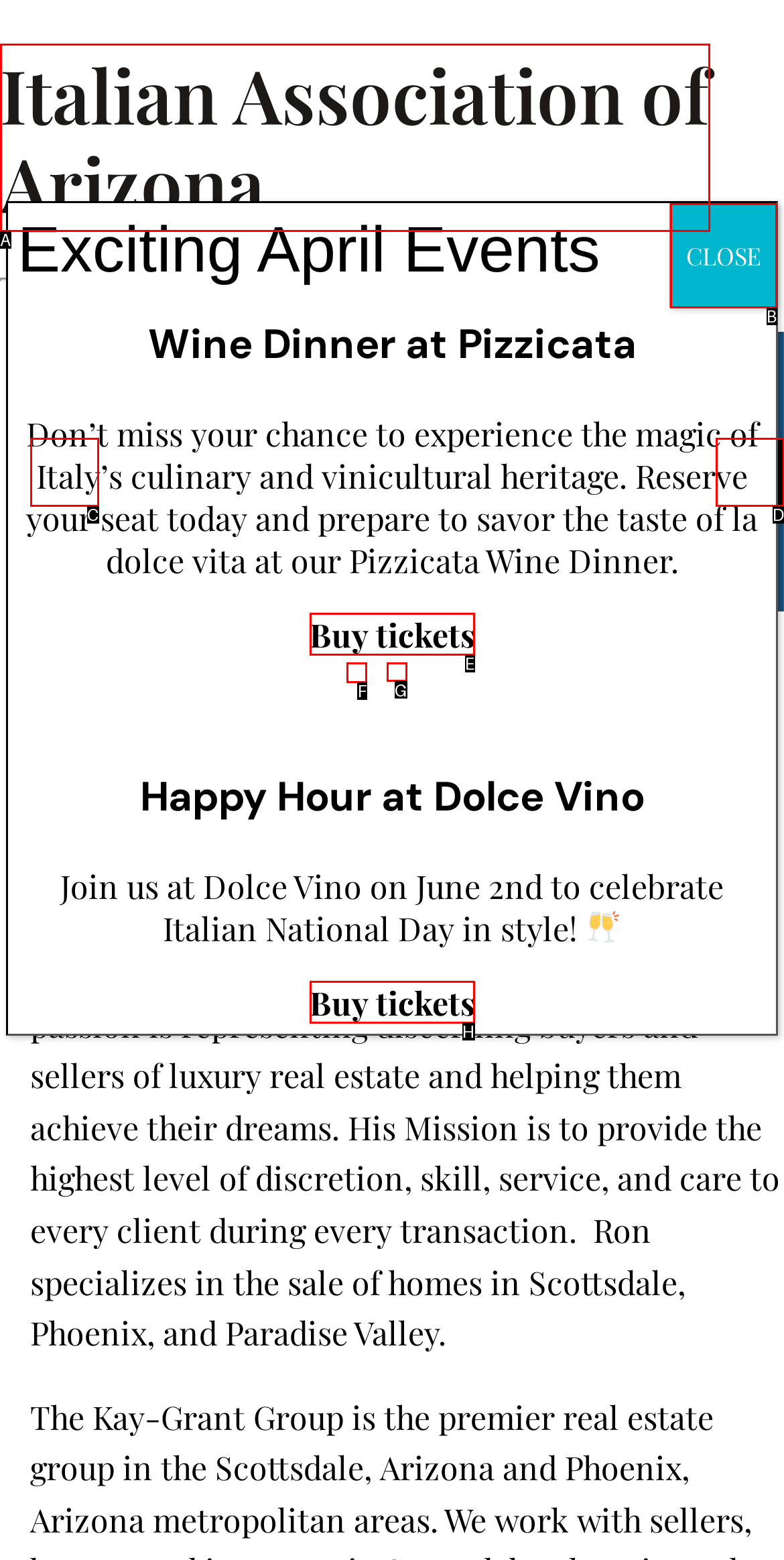Specify which UI element should be clicked to accomplish the task: Click the 'Go to slide 2' button. Answer with the letter of the correct choice.

G